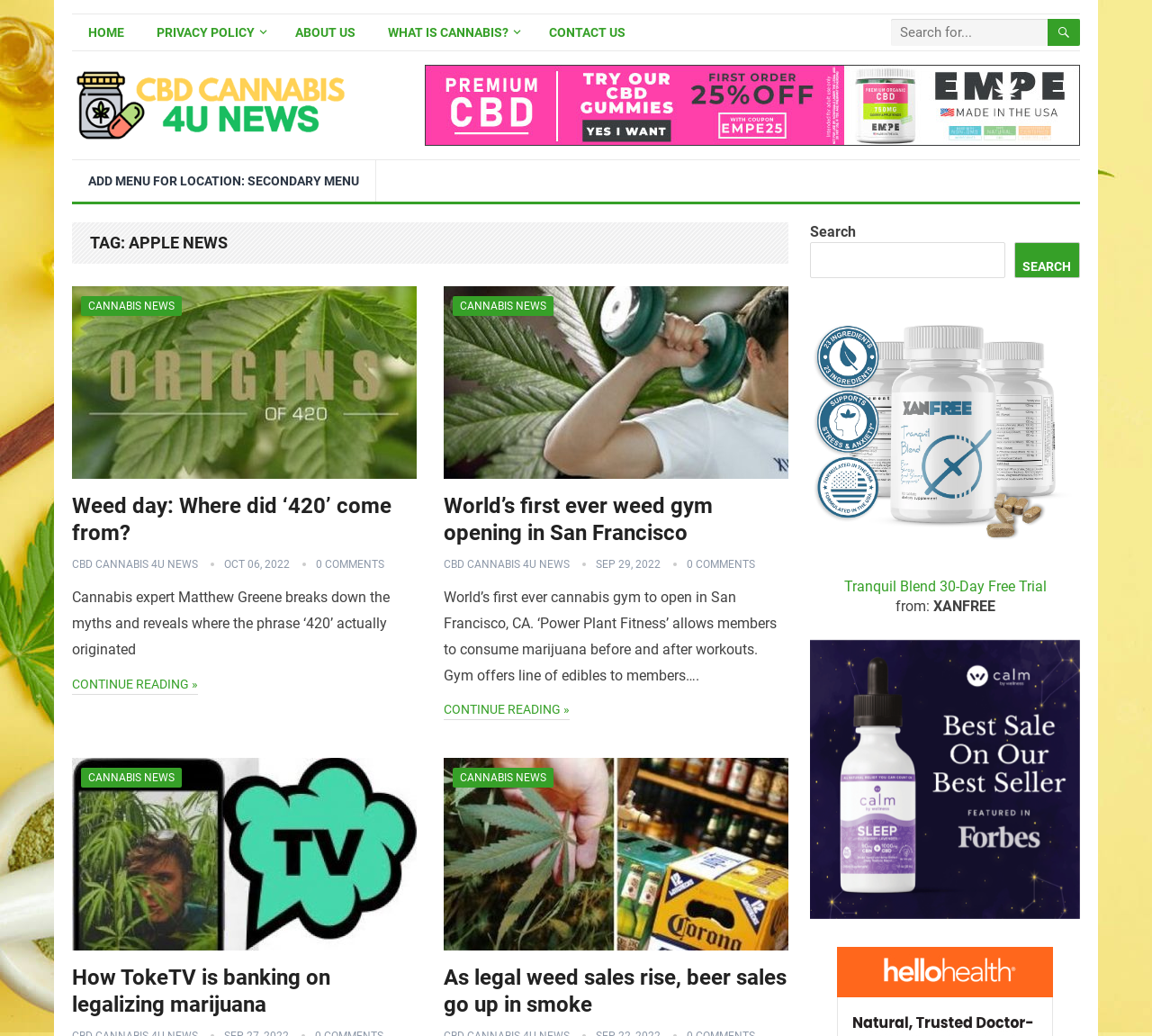Identify the bounding box coordinates of the clickable region to carry out the given instruction: "View the news about Cannabis".

[0.07, 0.285, 0.158, 0.305]